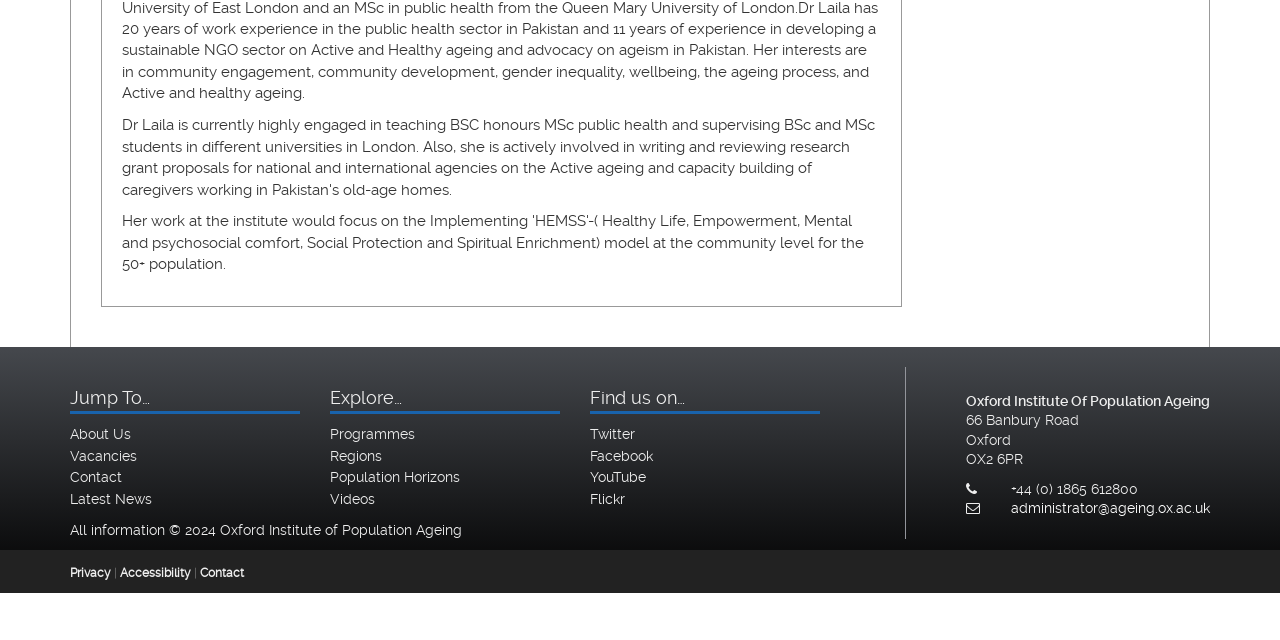Provide the bounding box coordinates for the UI element described in this sentence: "Contact". The coordinates should be four float values between 0 and 1, i.e., [left, top, right, bottom].

[0.055, 0.733, 0.095, 0.758]